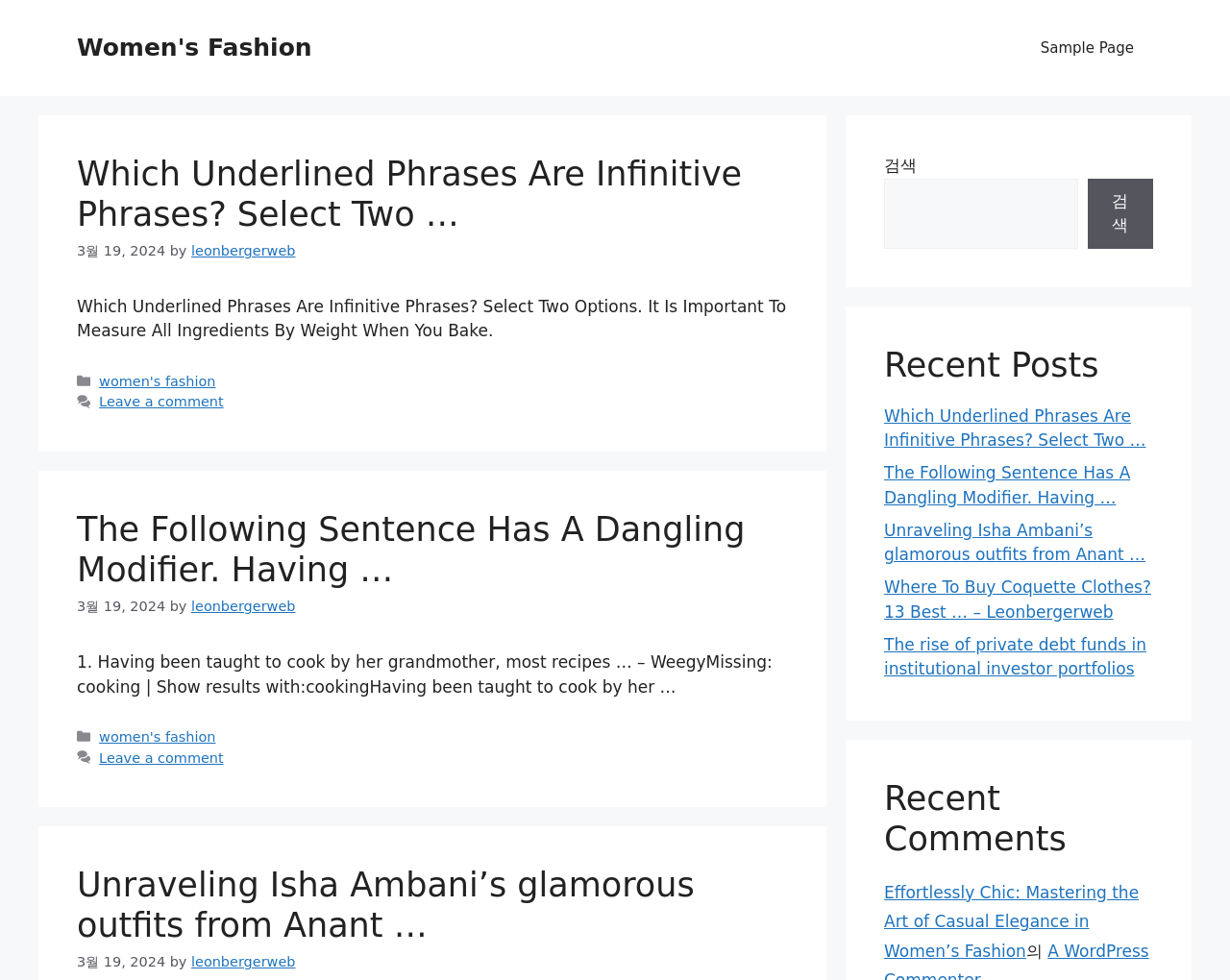Please pinpoint the bounding box coordinates for the region I should click to adhere to this instruction: "Search for something".

[0.719, 0.182, 0.876, 0.253]